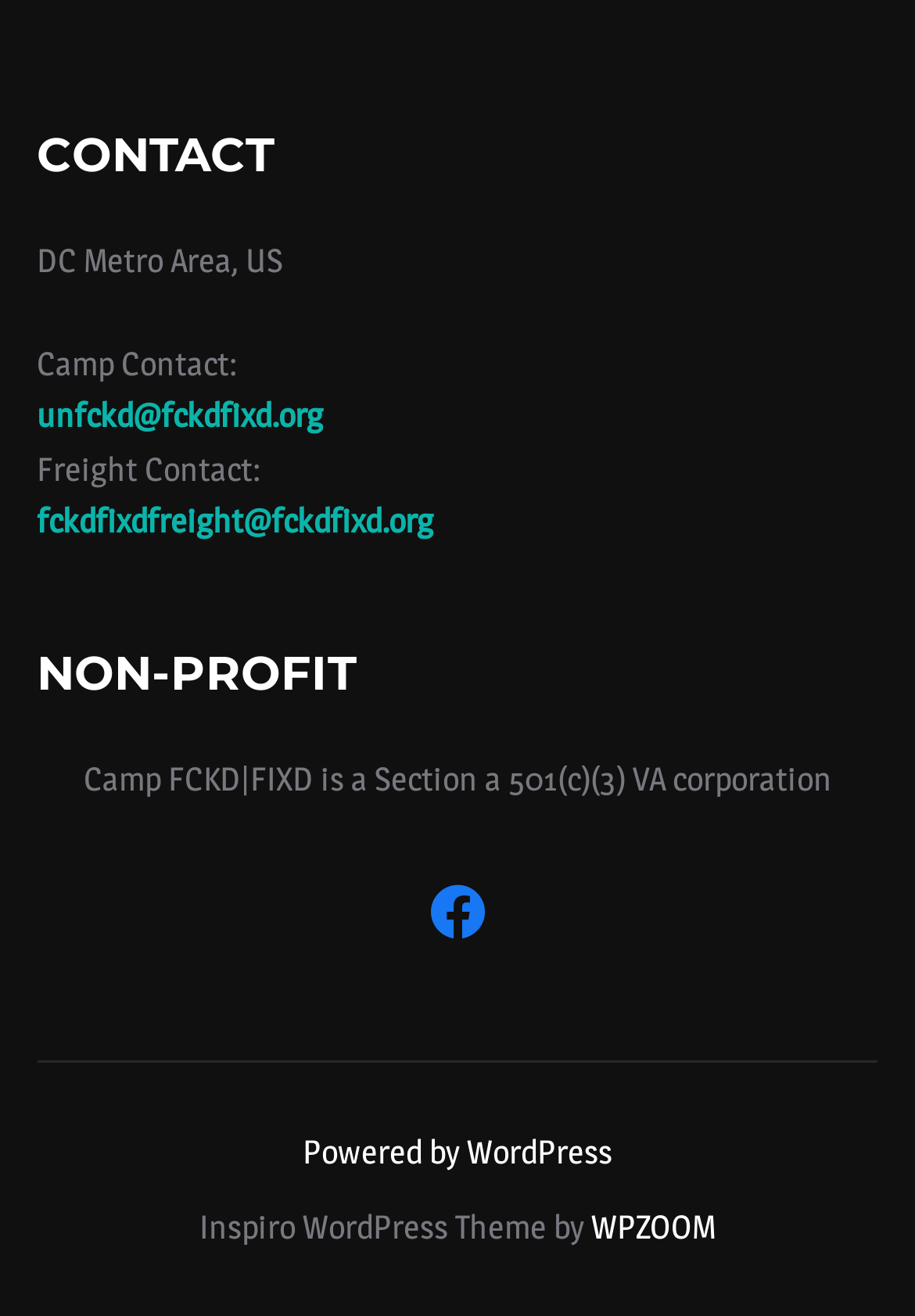Using the provided description: "Powered by WordPress", find the bounding box coordinates of the corresponding UI element. The output should be four float numbers between 0 and 1, in the format [left, top, right, bottom].

[0.331, 0.858, 0.669, 0.889]